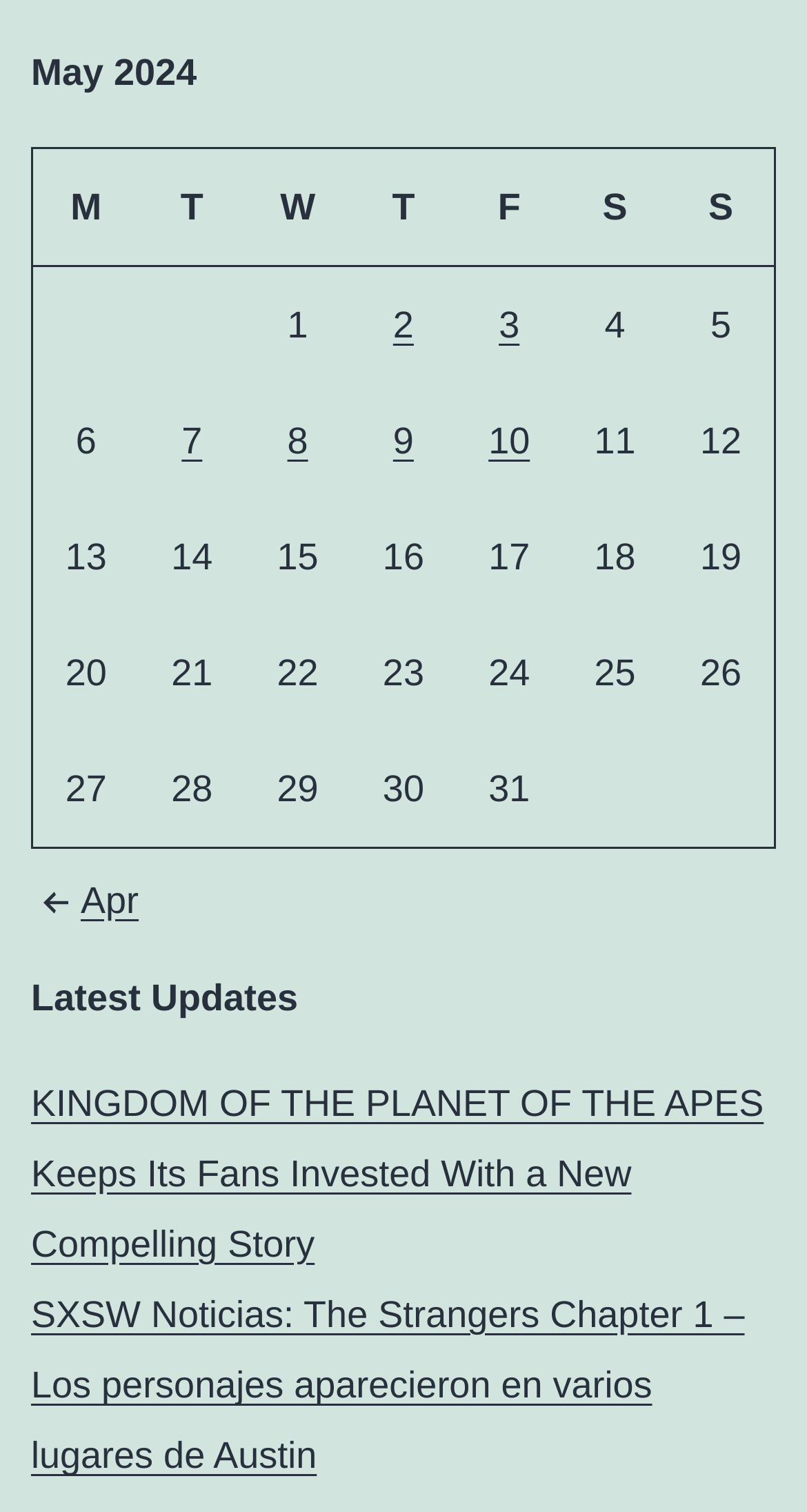Identify the bounding box coordinates for the UI element described by the following text: "8". Provide the coordinates as four float numbers between 0 and 1, in the format [left, top, right, bottom].

[0.356, 0.278, 0.382, 0.305]